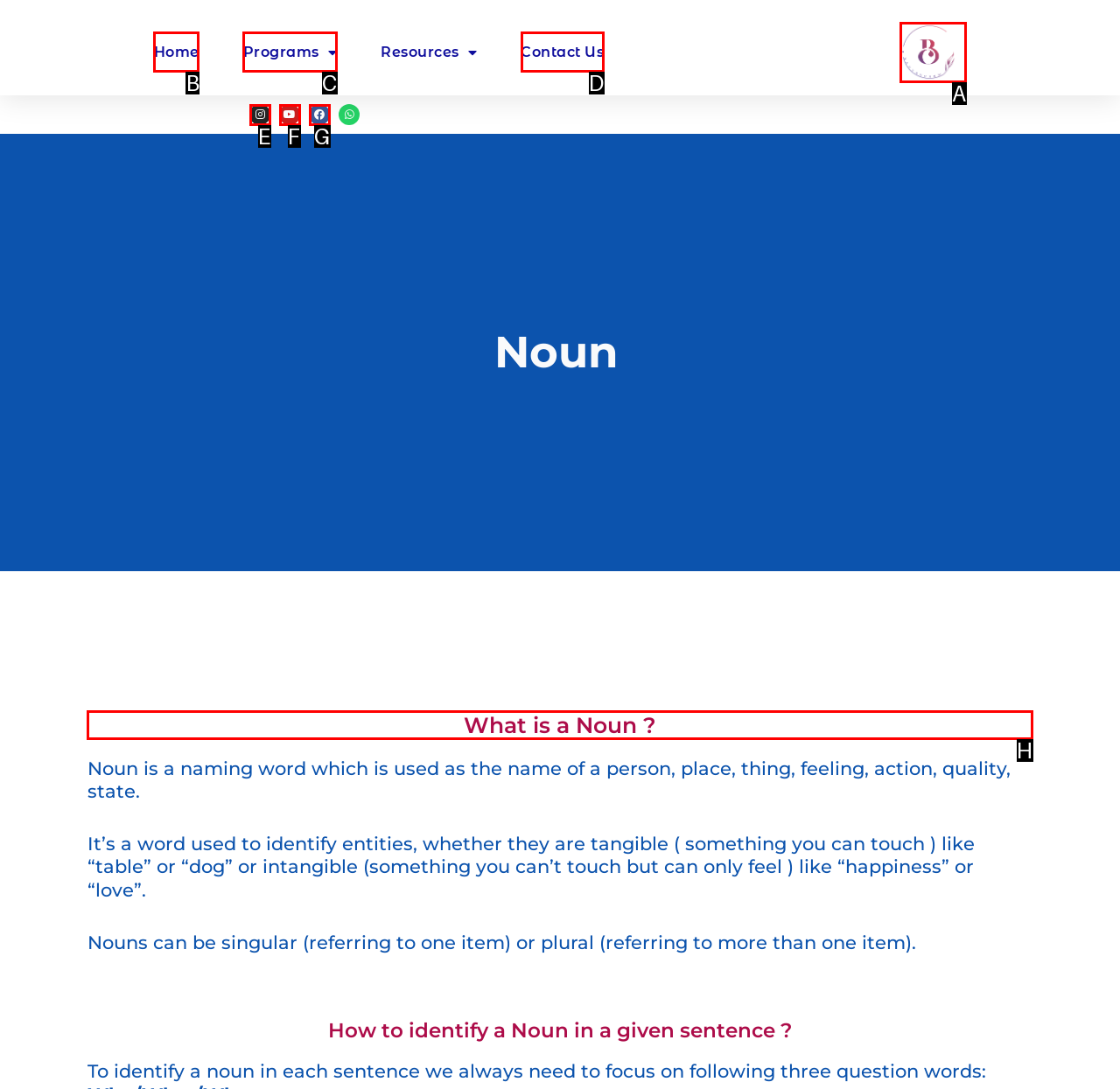Tell me which option I should click to complete the following task: Read about what is a Noun
Answer with the option's letter from the given choices directly.

H